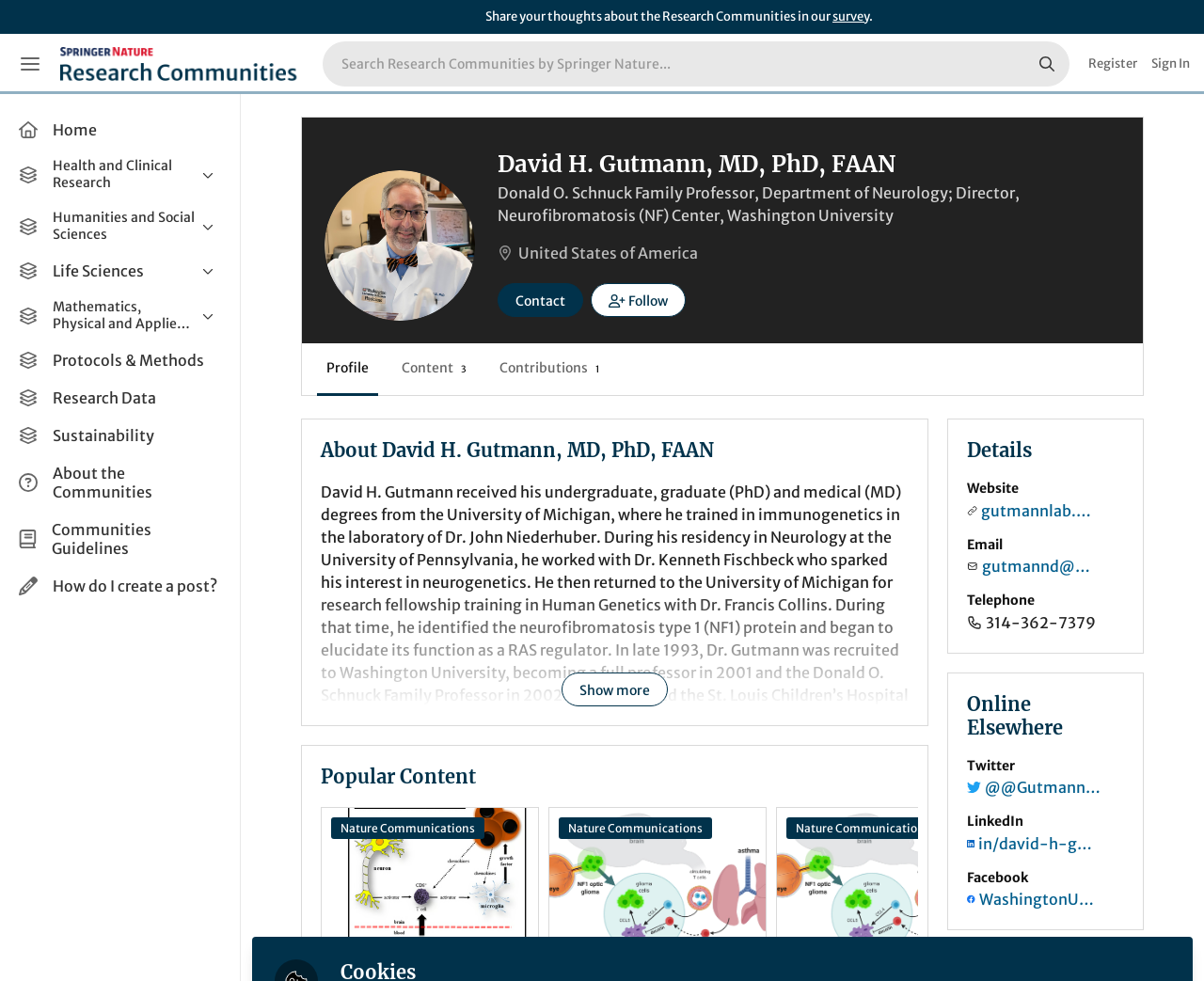Identify and provide the text content of the webpage's primary headline.

Research Communities by Springer Nature